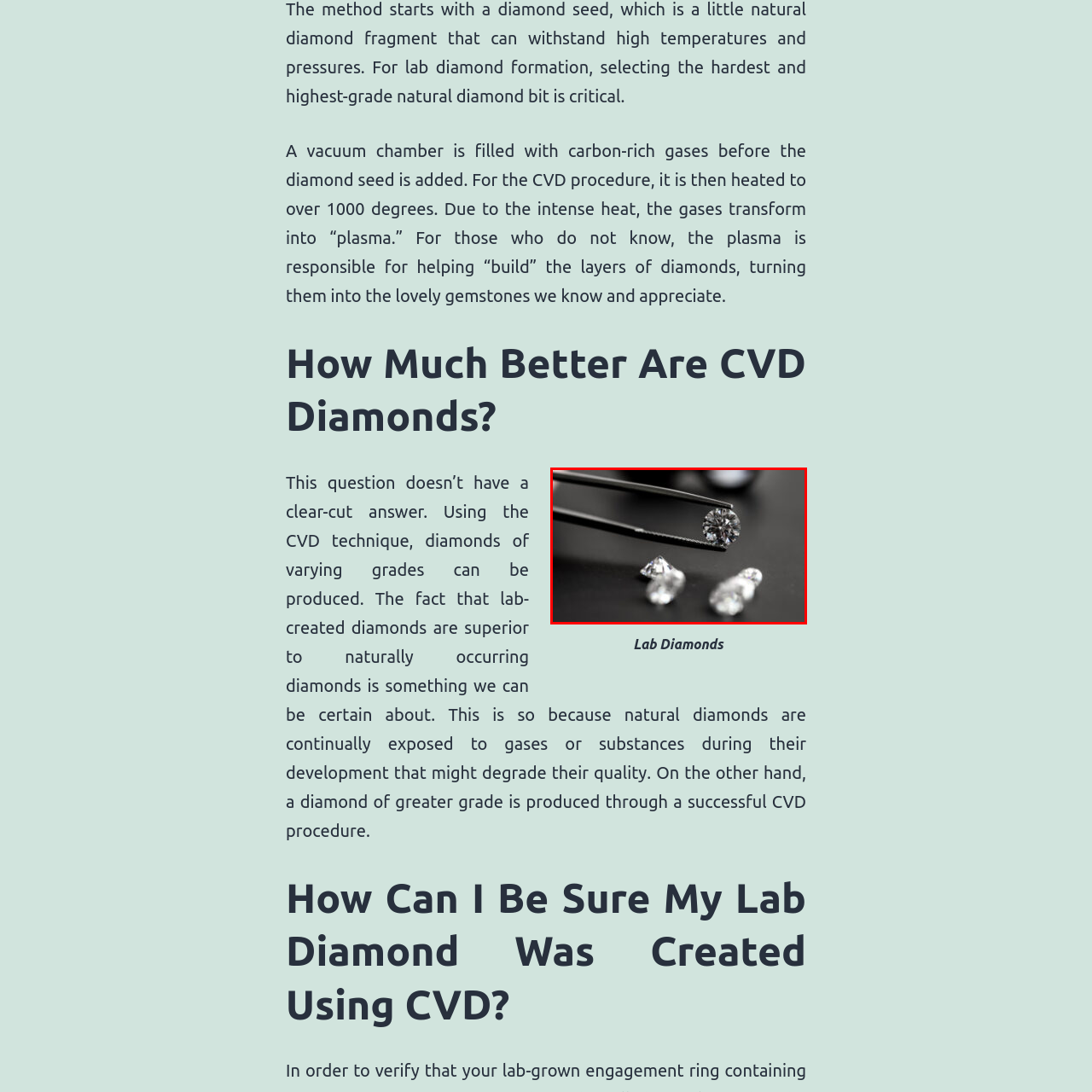Provide a comprehensive description of the image contained within the red rectangle.

The image showcases a stunning close-up of a round-cut diamond being delicately held by a pair of tweezers, emphasizing the diamond's clarity and brilliance. Surrounding the featured diamond are several smaller diamonds of varying shapes, including a pear and a marquise cut, all resting on a sleek black surface that enhances their luminosity. This visual captures the refined craftsmanship and beauty of lab-created diamonds, which are produced through advanced techniques like Chemical Vapor Deposition (CVD). The process involves filling a vacuum chamber with carbon-rich gases, which are then transformed into plasma at high temperatures, allowing the creation of exquisite, high-quality diamonds. This image aptly illustrates the elegance and allure of lab-grown diamonds, which increasingly rival their natural counterparts in both quality and aesthetic appeal.